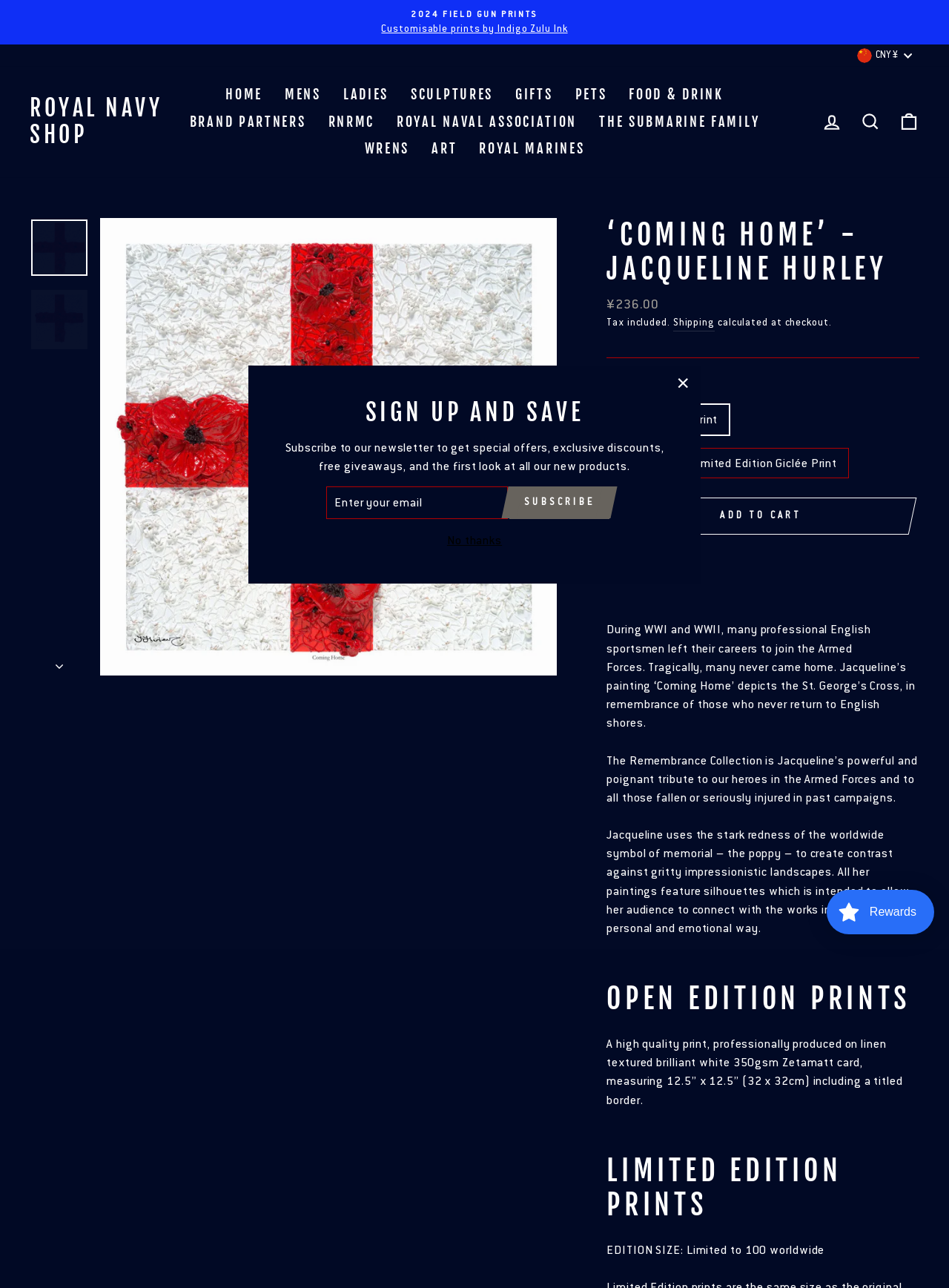What is the purpose of the poppy in Jacqueline’s paintings?
From the details in the image, provide a complete and detailed answer to the question.

The poppy is used in Jacqueline’s paintings to create contrast against gritty impressionistic landscapes, which is mentioned in the description of the webpage.